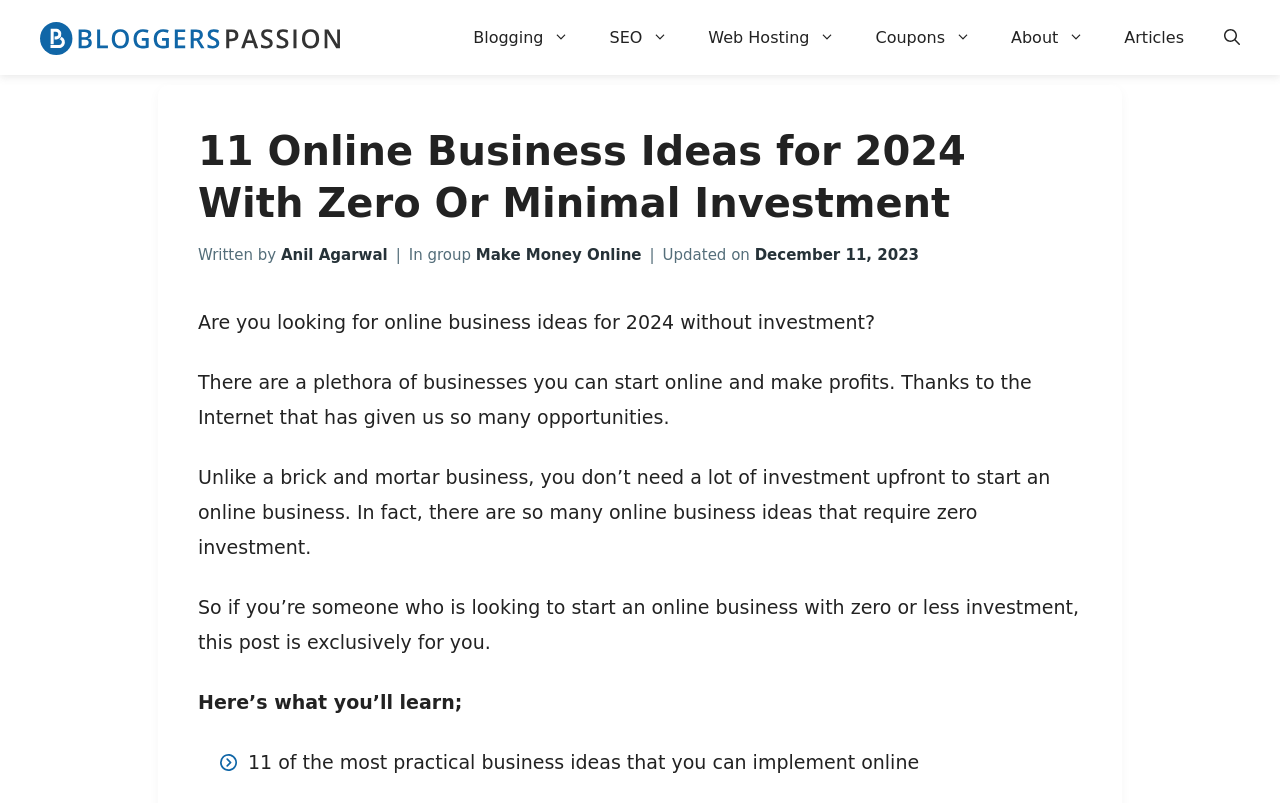When was the article last updated?
Ensure your answer is thorough and detailed.

The last updated date of the article can be found in the time element at the top of the webpage, which displays the text 'Updated on December 11, 2023'.